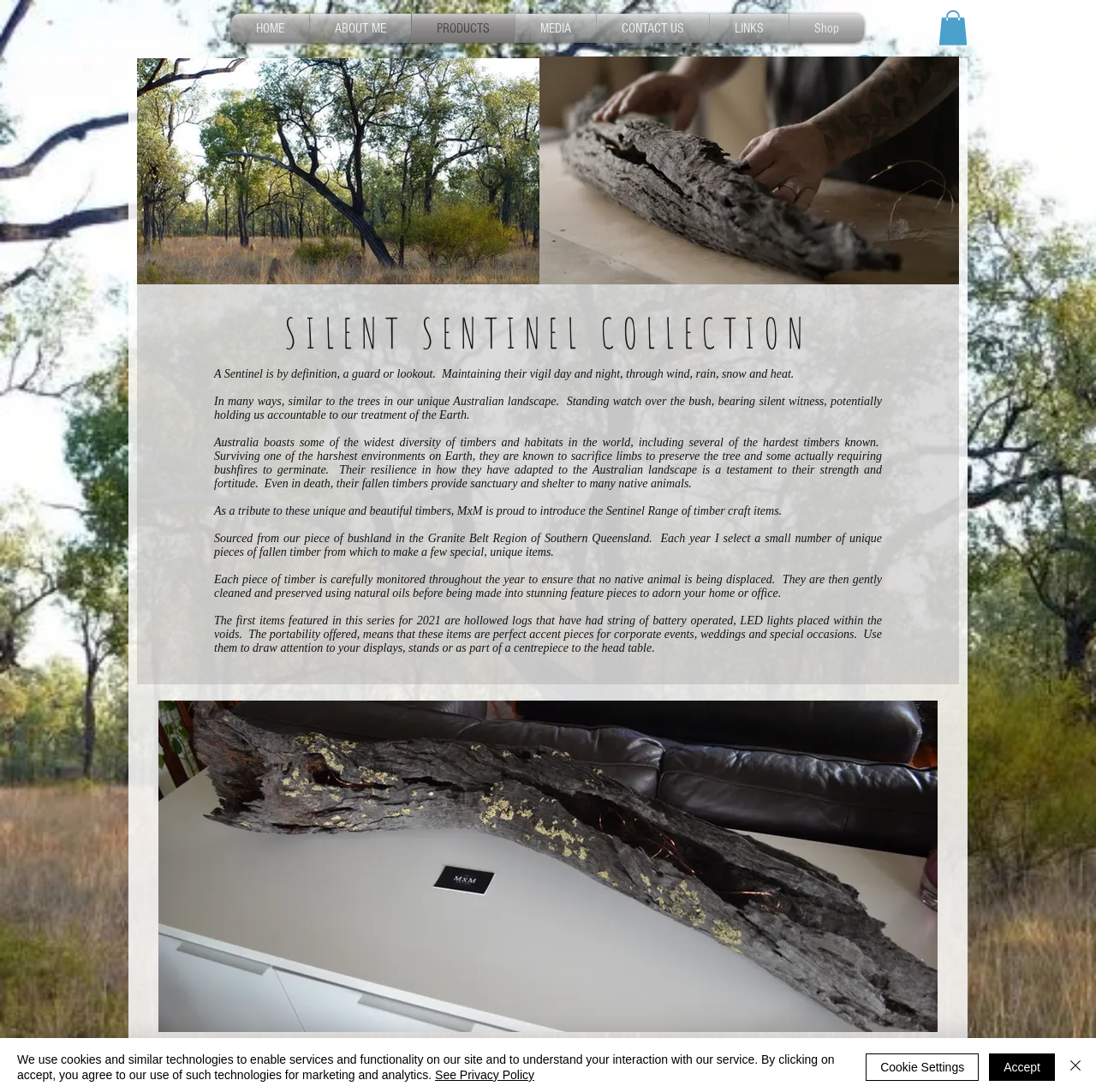What is the region below the slideshow gallery? Based on the screenshot, please respond with a single word or phrase.

Footer